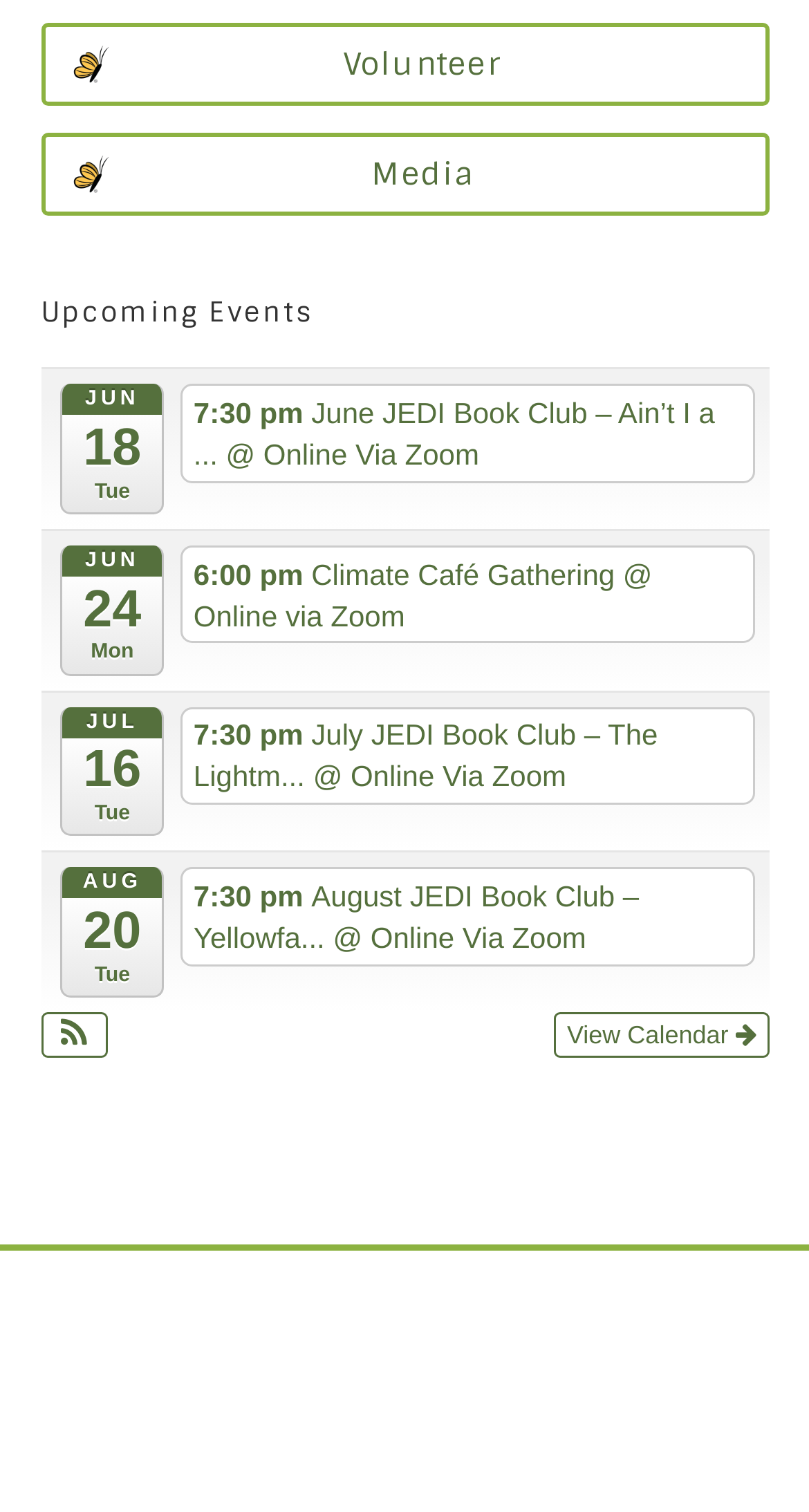Find and specify the bounding box coordinates that correspond to the clickable region for the instruction: "View upcoming events".

[0.05, 0.198, 0.95, 0.216]